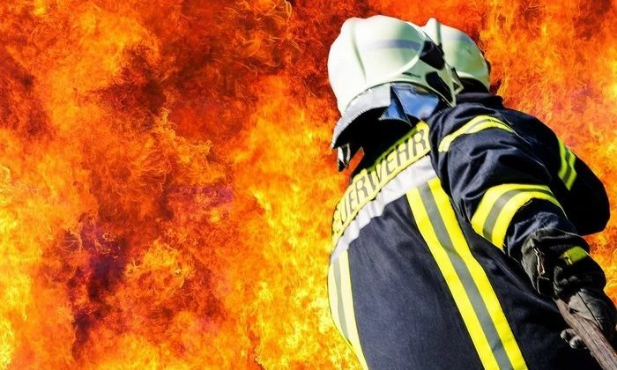What is the purpose of the materials developed by BWF Envirotec?
Give a single word or phrase answer based on the content of the image.

To withstand extreme heat